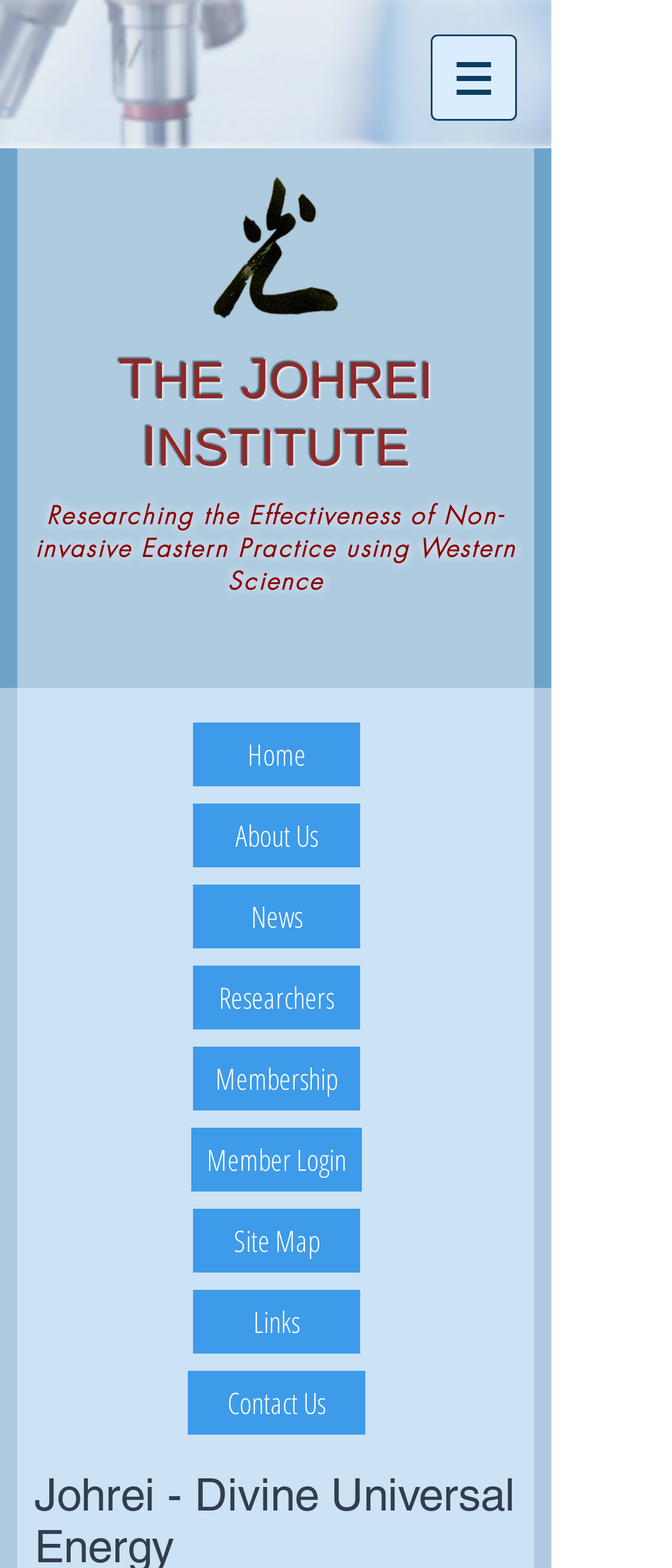Provide a short answer using a single word or phrase for the following question: 
What is the name of the institute?

Johrei Institute